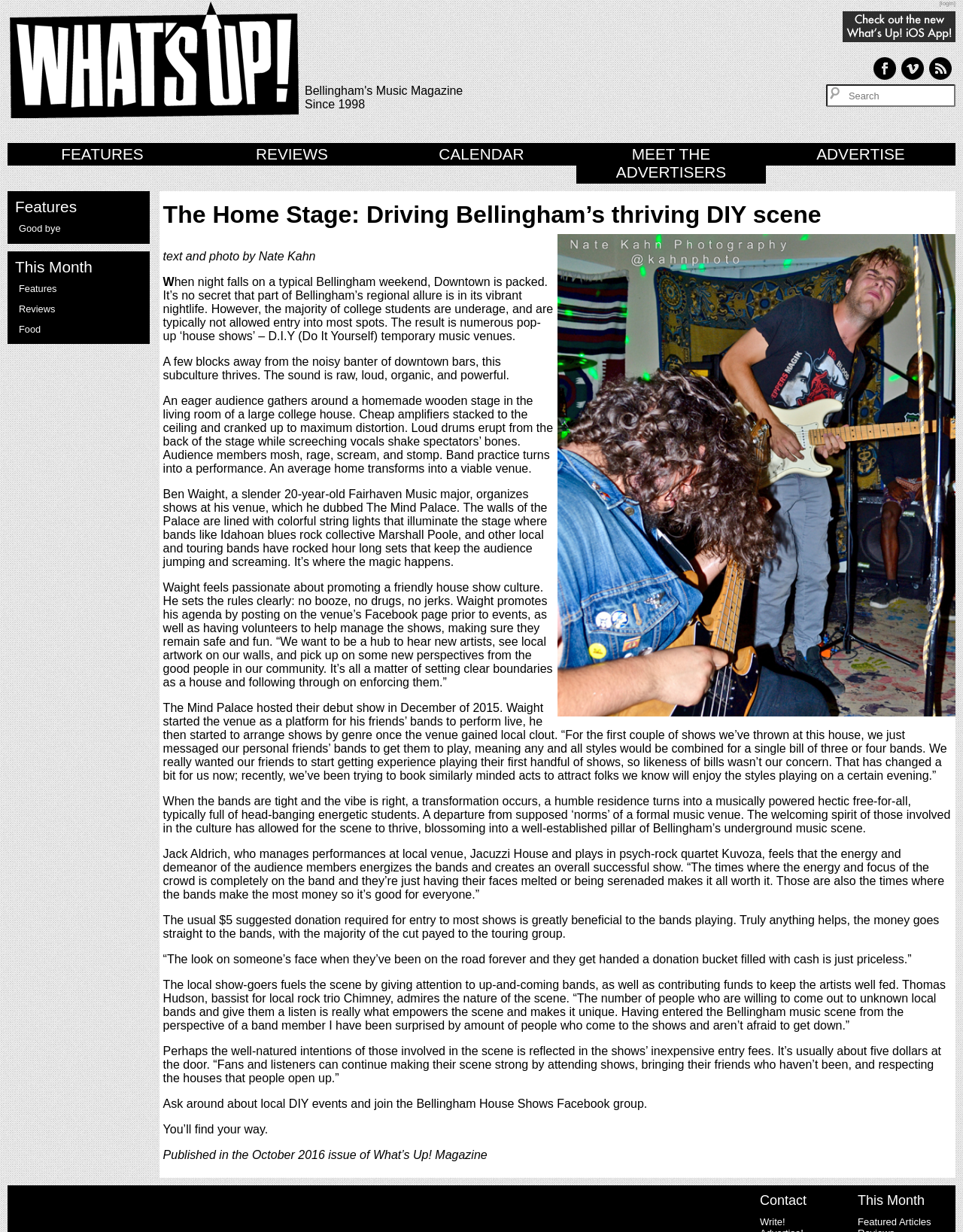Provide the bounding box coordinates for the UI element that is described by this text: "alt="What's Up! Tonight! App"". The coordinates should be in the form of four float numbers between 0 and 1: [left, top, right, bottom].

[0.875, 0.026, 0.992, 0.036]